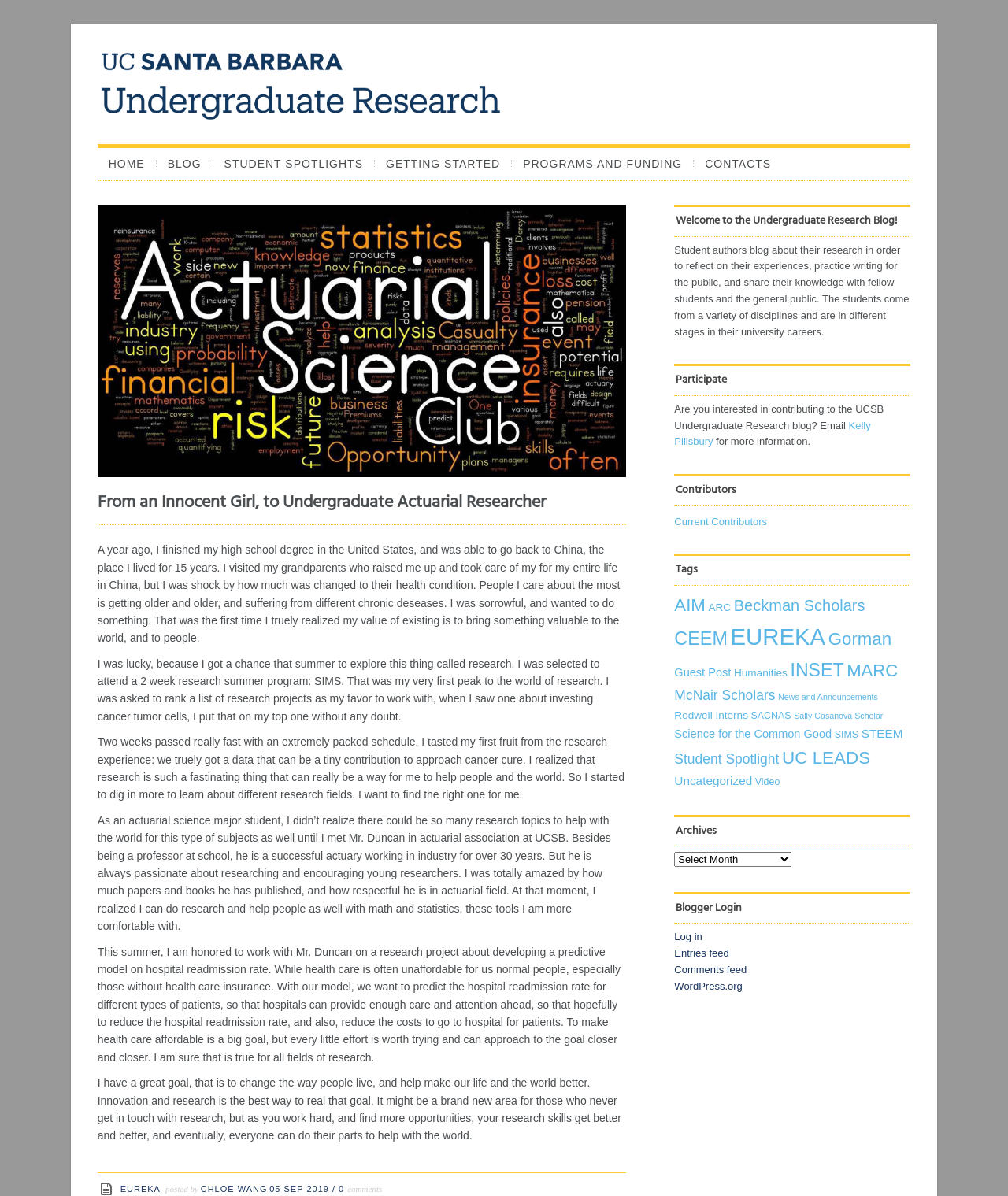Look at the image and write a detailed answer to the question: 
What is the name of the professor who is helping the author with her research?

I found the professor's name by reading the StaticText element with the text 'I met Mr. Duncan in actuarial association at UCSB...' which is located in the middle of the webpage.